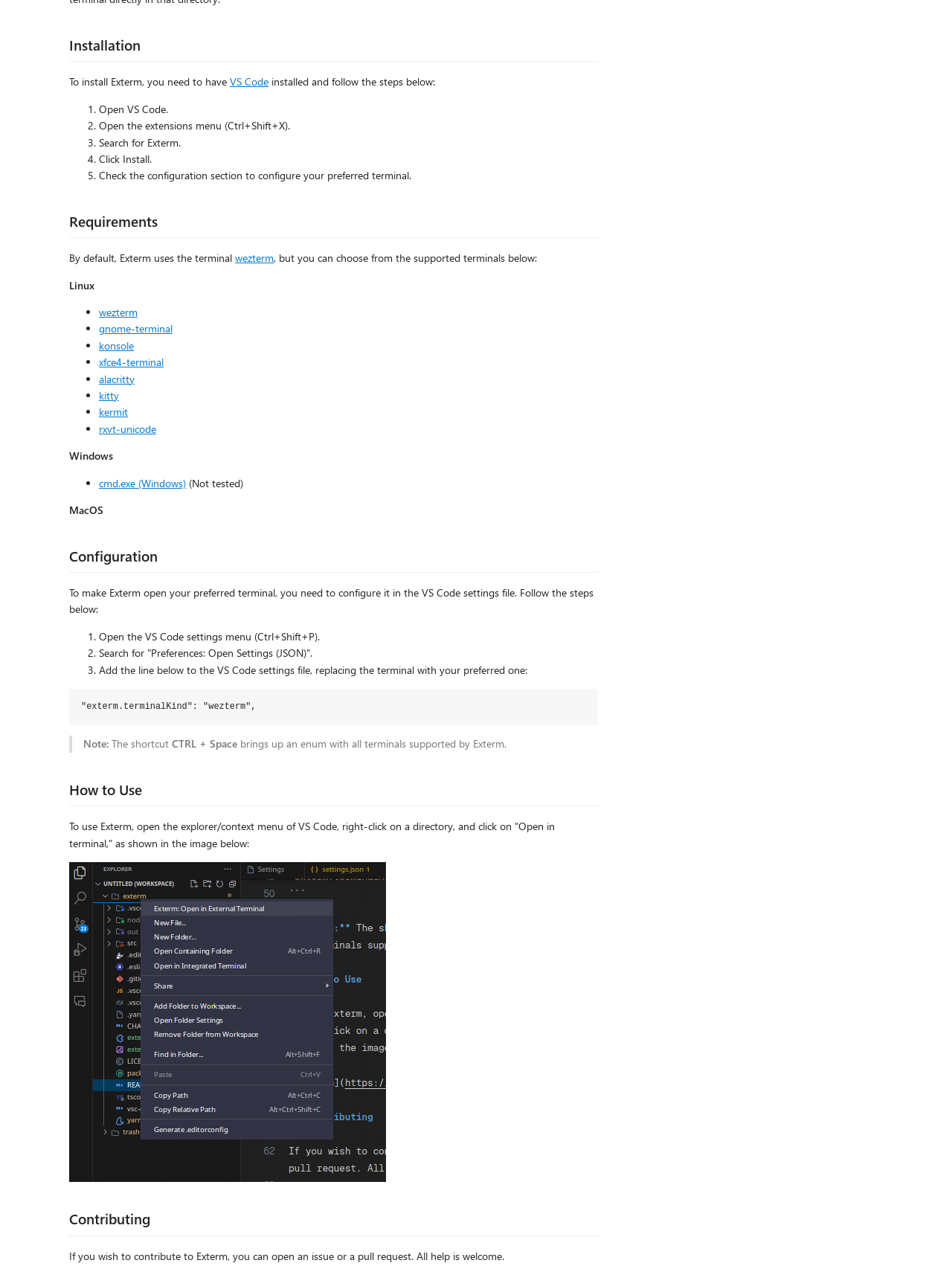Highlight the bounding box of the UI element that corresponds to this description: "wezterm".

[0.104, 0.241, 0.145, 0.252]